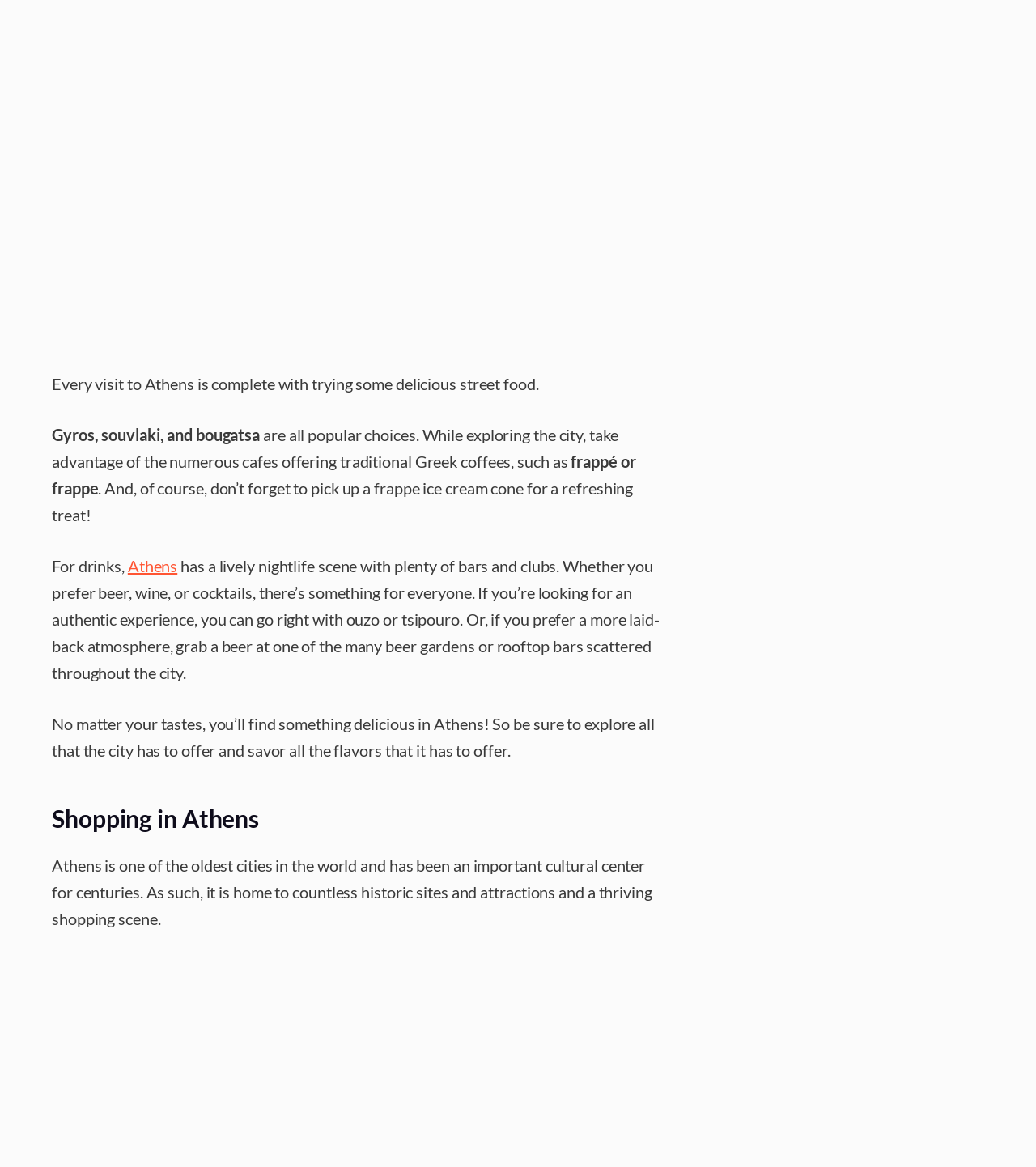What is Athens known for besides its nightlife?
Using the image as a reference, answer the question with a short word or phrase.

Historic sites